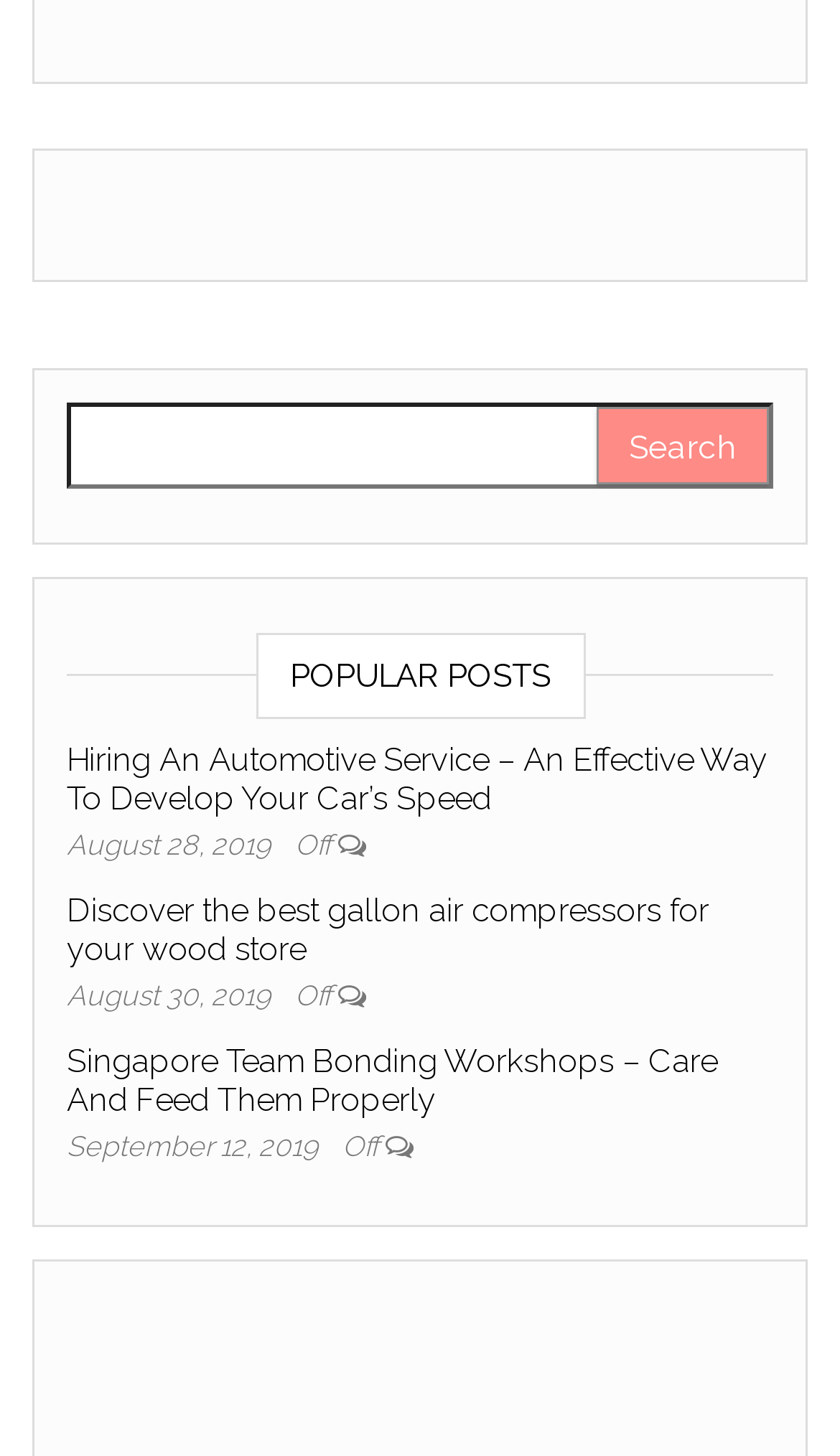Can you find the bounding box coordinates for the UI element given this description: "parent_node: Search for: name="s""? Provide the coordinates as four float numbers between 0 and 1: [left, top, right, bottom].

[0.079, 0.277, 0.921, 0.336]